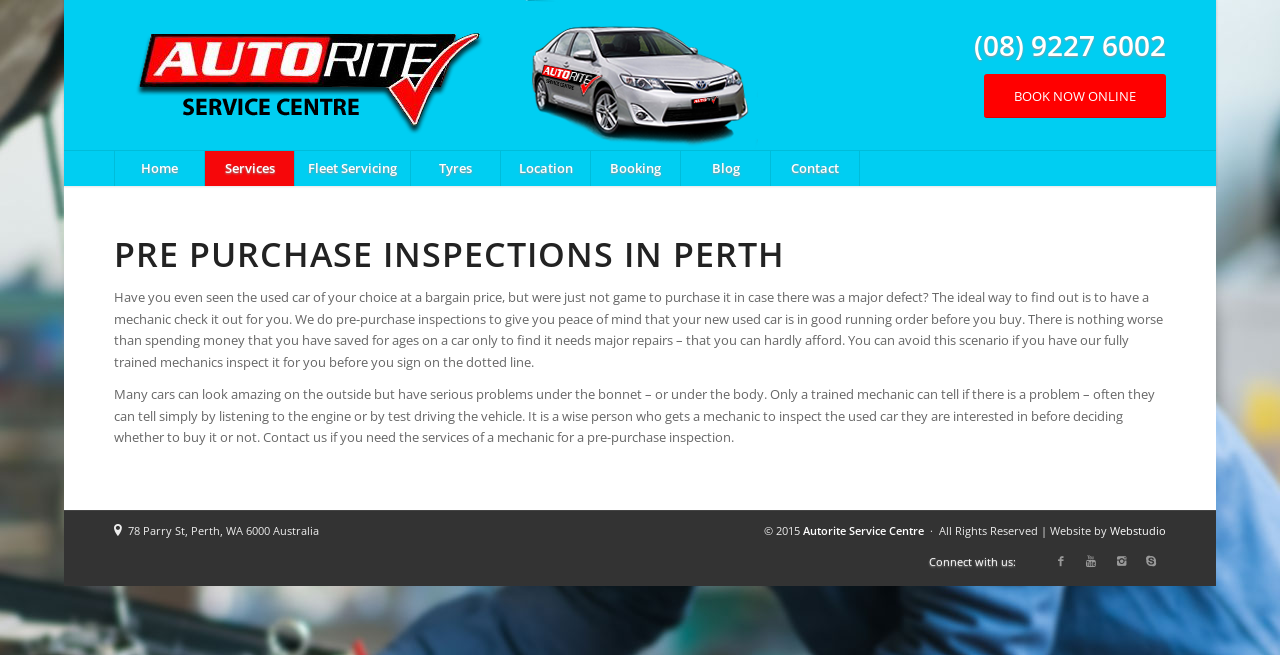What is the phone number to contact Autorite?
Look at the image and respond with a one-word or short-phrase answer.

(08) 9227 6002